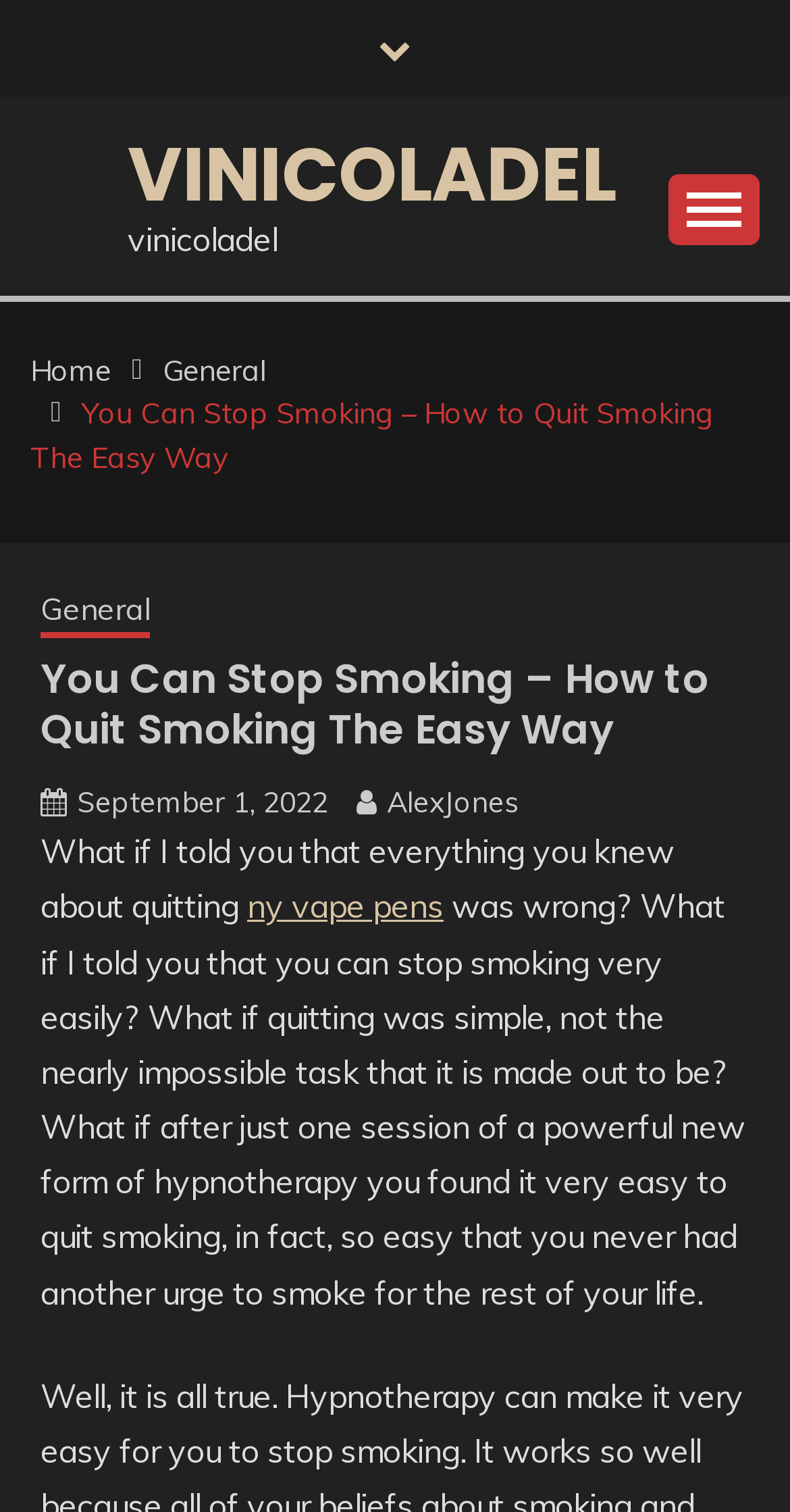Identify the bounding box coordinates of the specific part of the webpage to click to complete this instruction: "Read the article about quitting ny vape pens".

[0.313, 0.586, 0.562, 0.613]